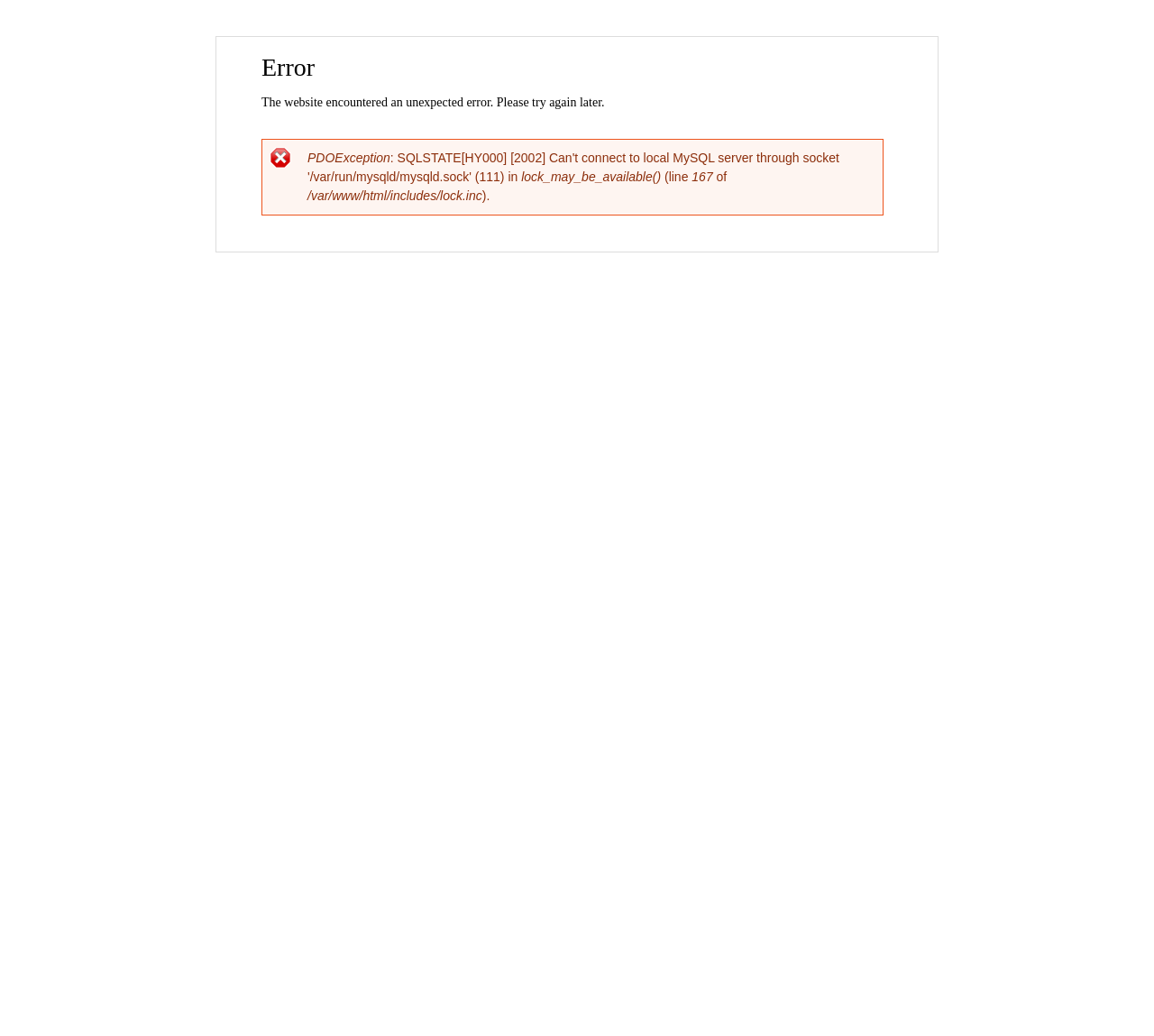Provide a short, one-word or phrase answer to the question below:
What is the purpose of the 'Skip to main content' link?

To bypass navigation and go directly to main content